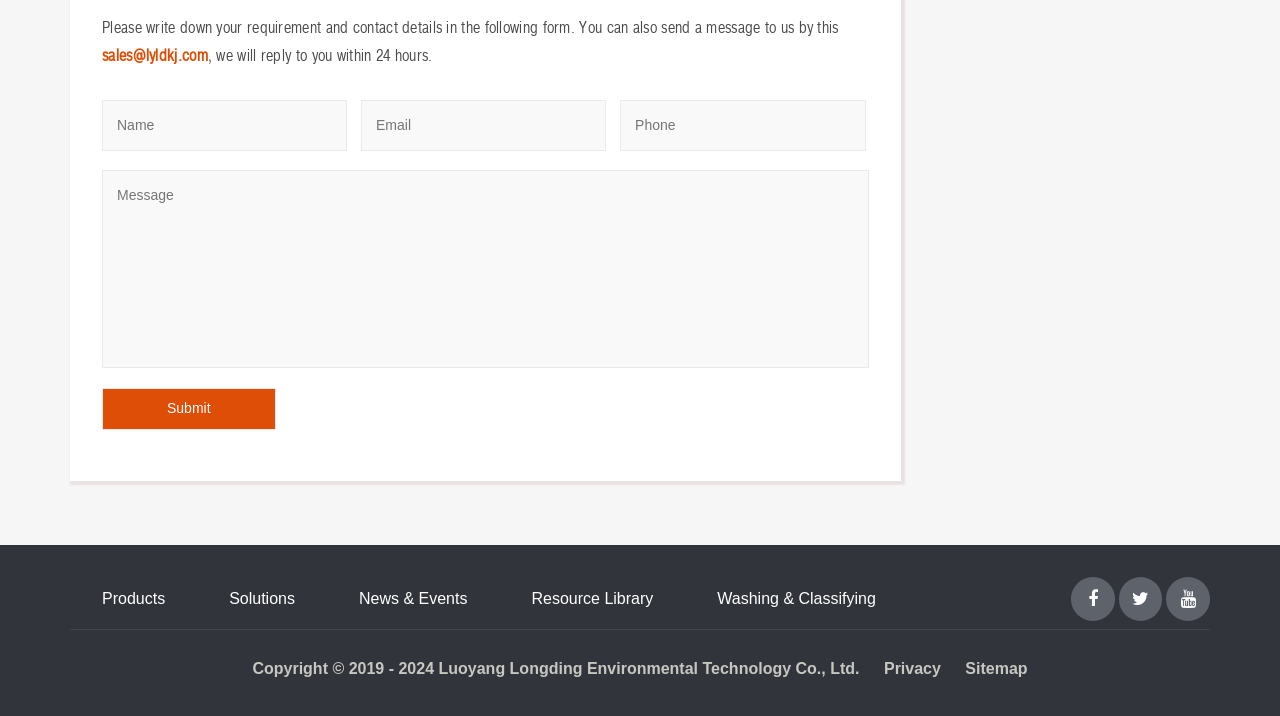Please locate the clickable area by providing the bounding box coordinates to follow this instruction: "Enter author name".

[0.08, 0.14, 0.271, 0.211]